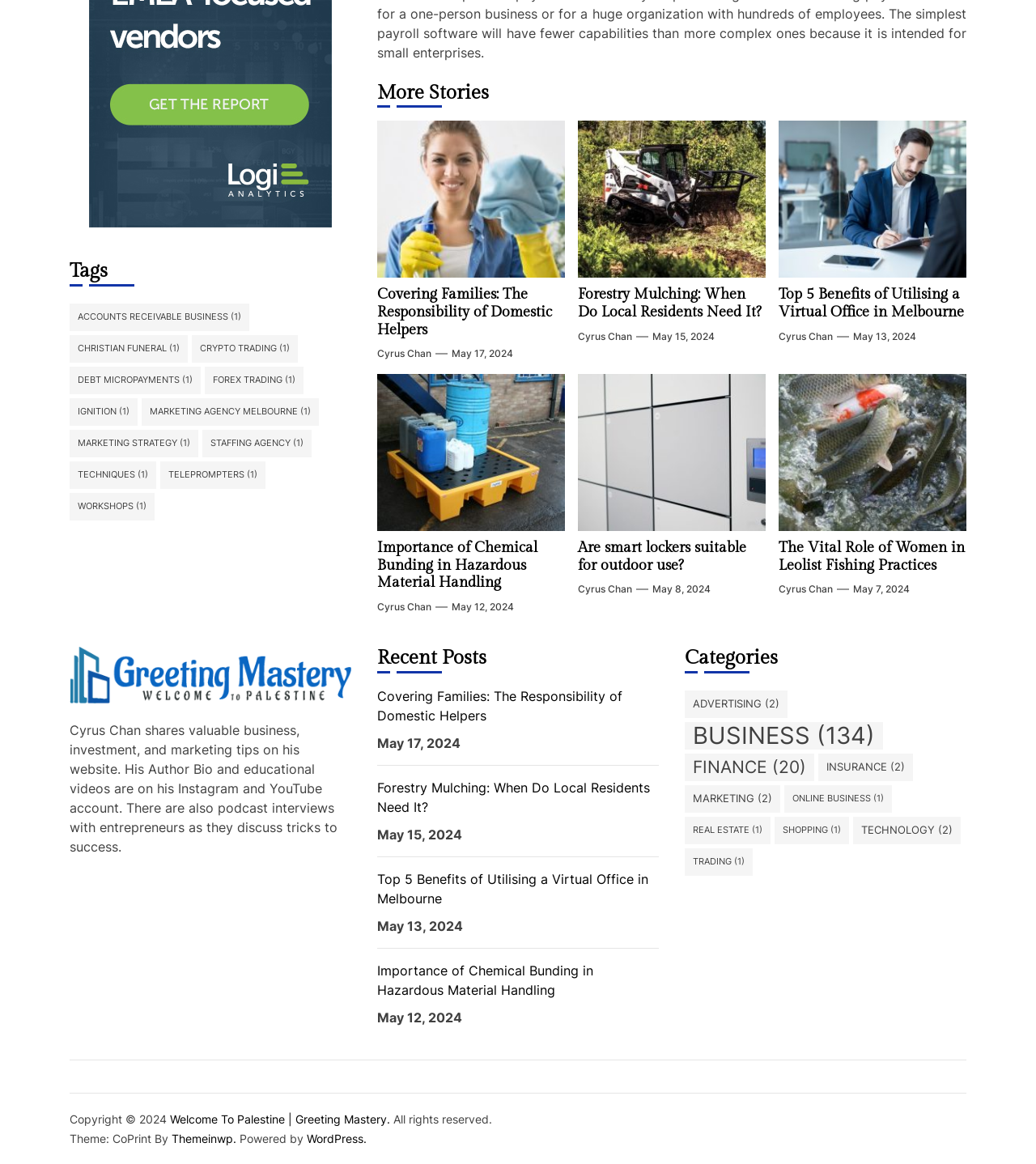Determine the bounding box coordinates (top-left x, top-left y, bottom-right x, bottom-right y) of the UI element described in the following text: Marketing agency melbourne (1)

[0.137, 0.342, 0.308, 0.366]